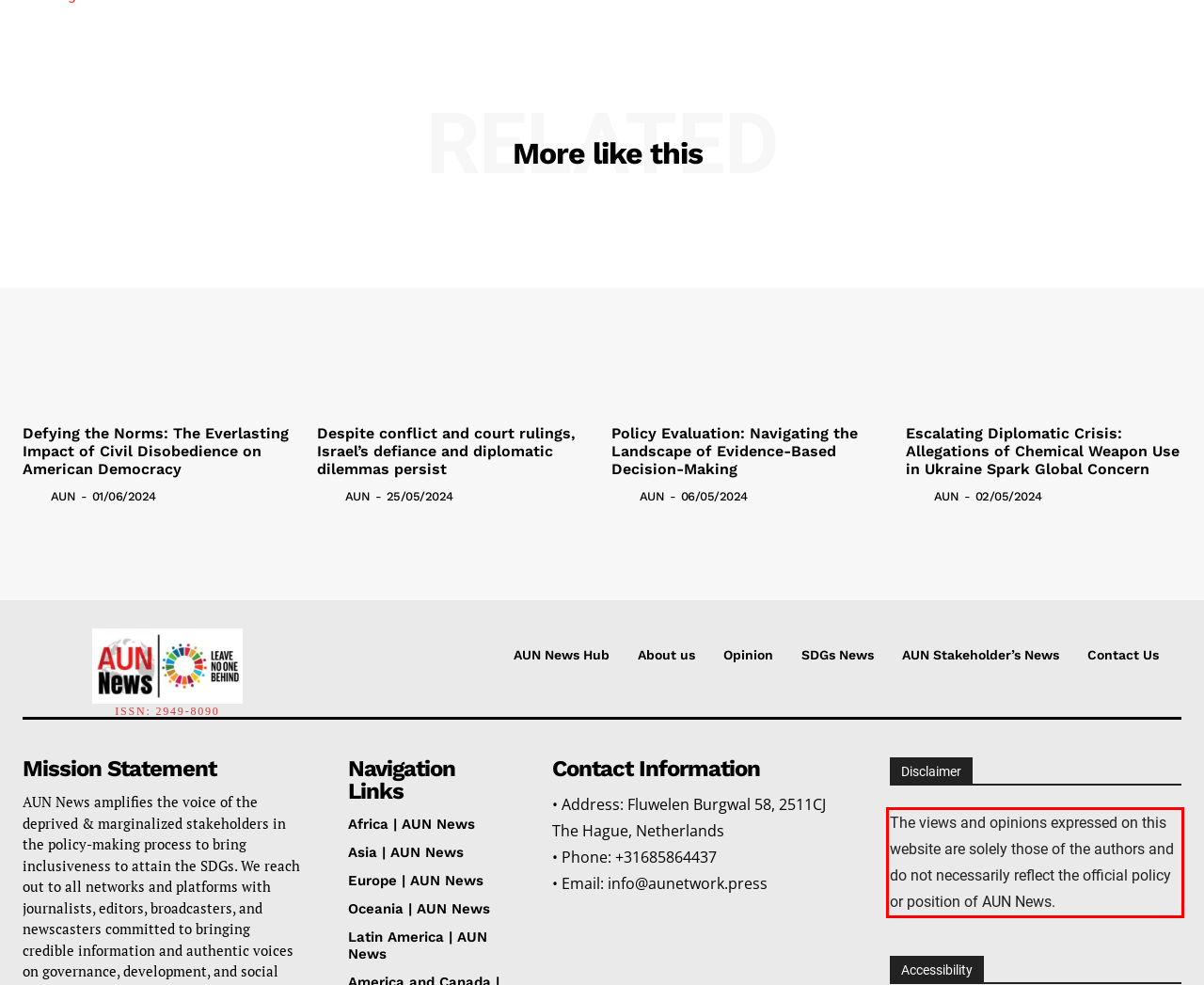With the provided screenshot of a webpage, locate the red bounding box and perform OCR to extract the text content inside it.

The views and opinions expressed on this website are solely those of the authors and do not necessarily reflect the official policy or position of AUN News.